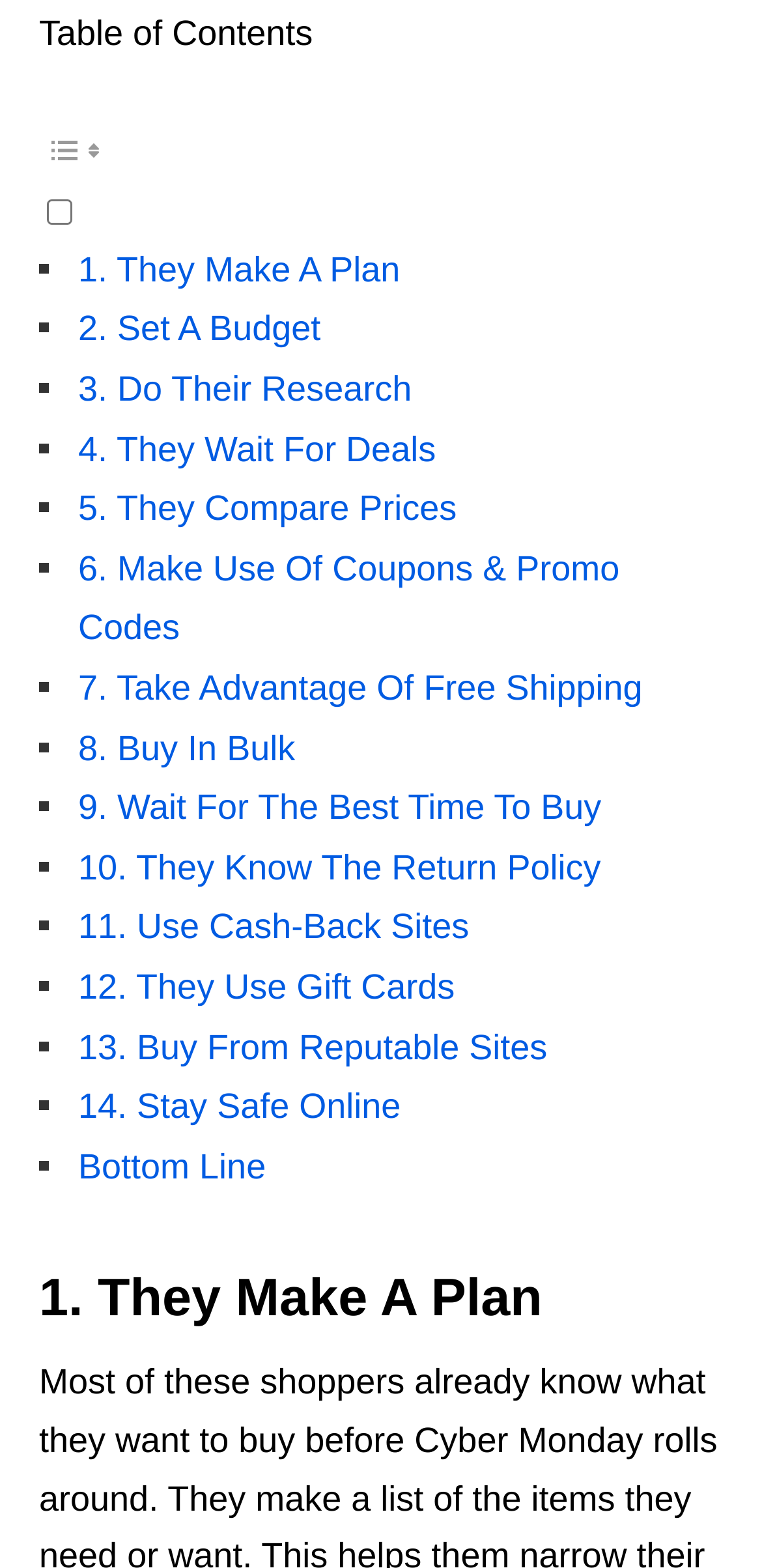Identify the bounding box coordinates of the clickable region necessary to fulfill the following instruction: "Toggle table of contents". The bounding box coordinates should be four float numbers between 0 and 1, i.e., [left, top, right, bottom].

[0.051, 0.078, 0.949, 0.146]